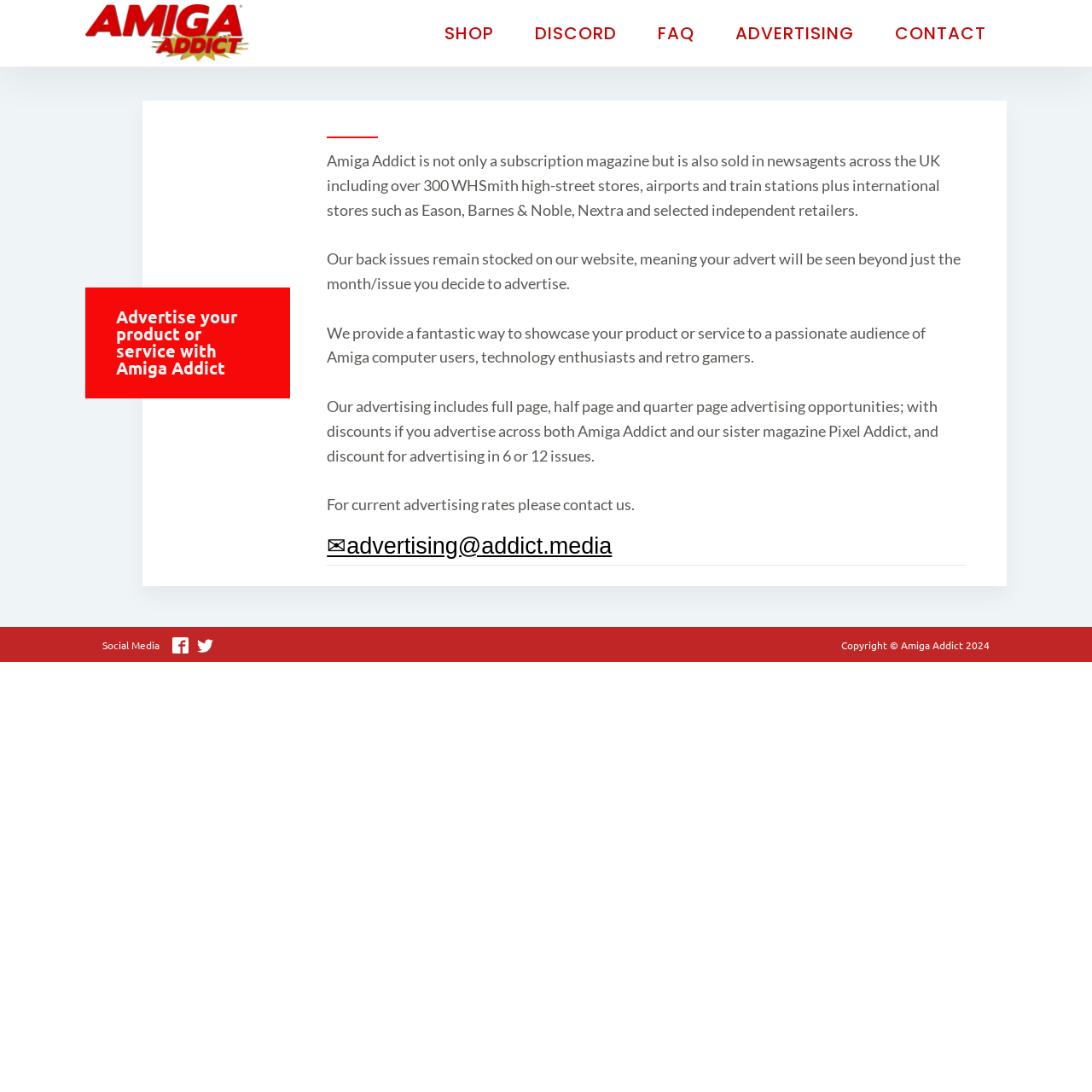Respond to the question below with a single word or phrase: What is the main purpose of this webpage?

Advertising